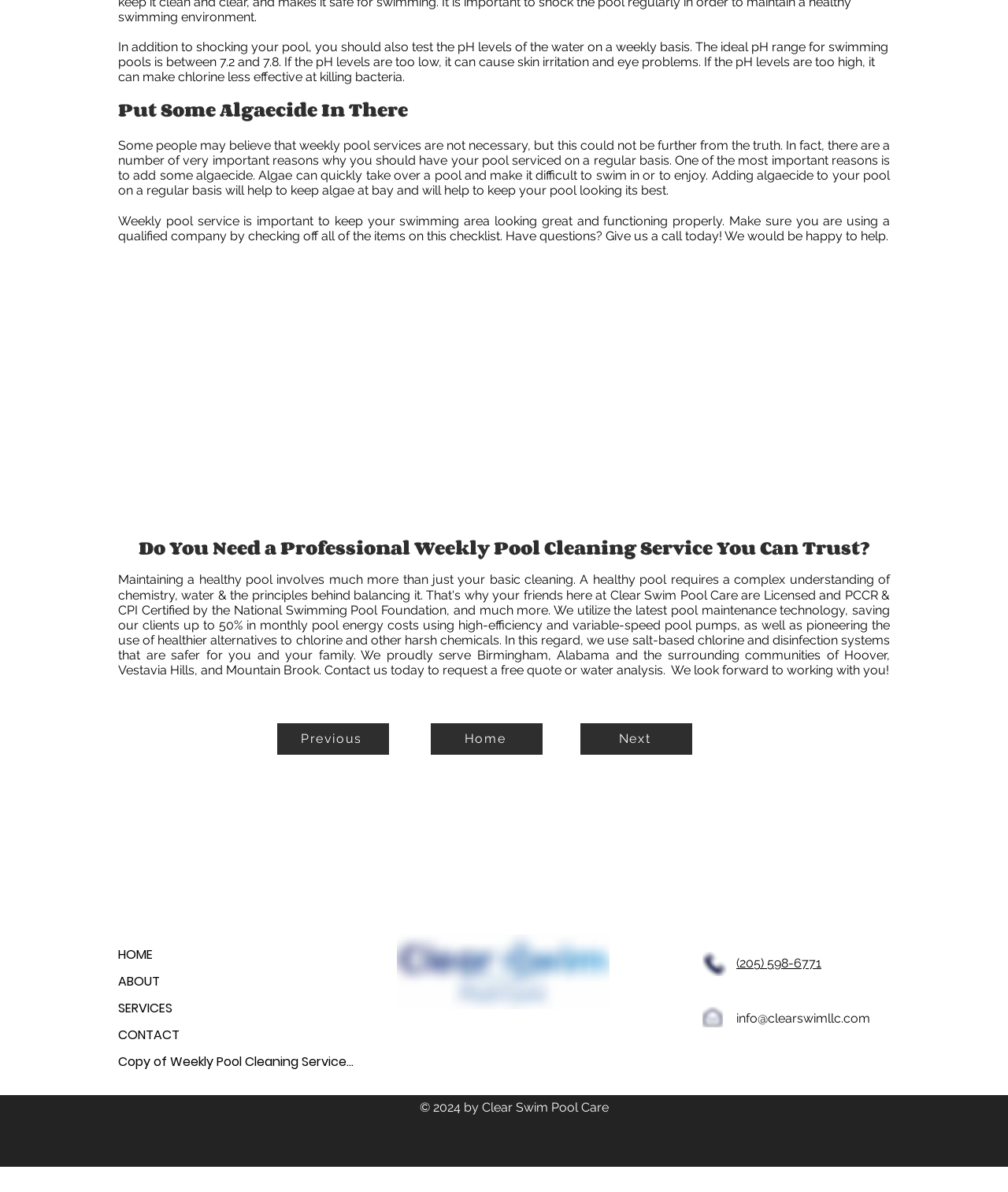Pinpoint the bounding box coordinates of the clickable area necessary to execute the following instruction: "Click the 'Facebook' link in the Social Bar". The coordinates should be given as four float numbers between 0 and 1, namely [left, top, right, bottom].

[0.759, 0.922, 0.778, 0.938]